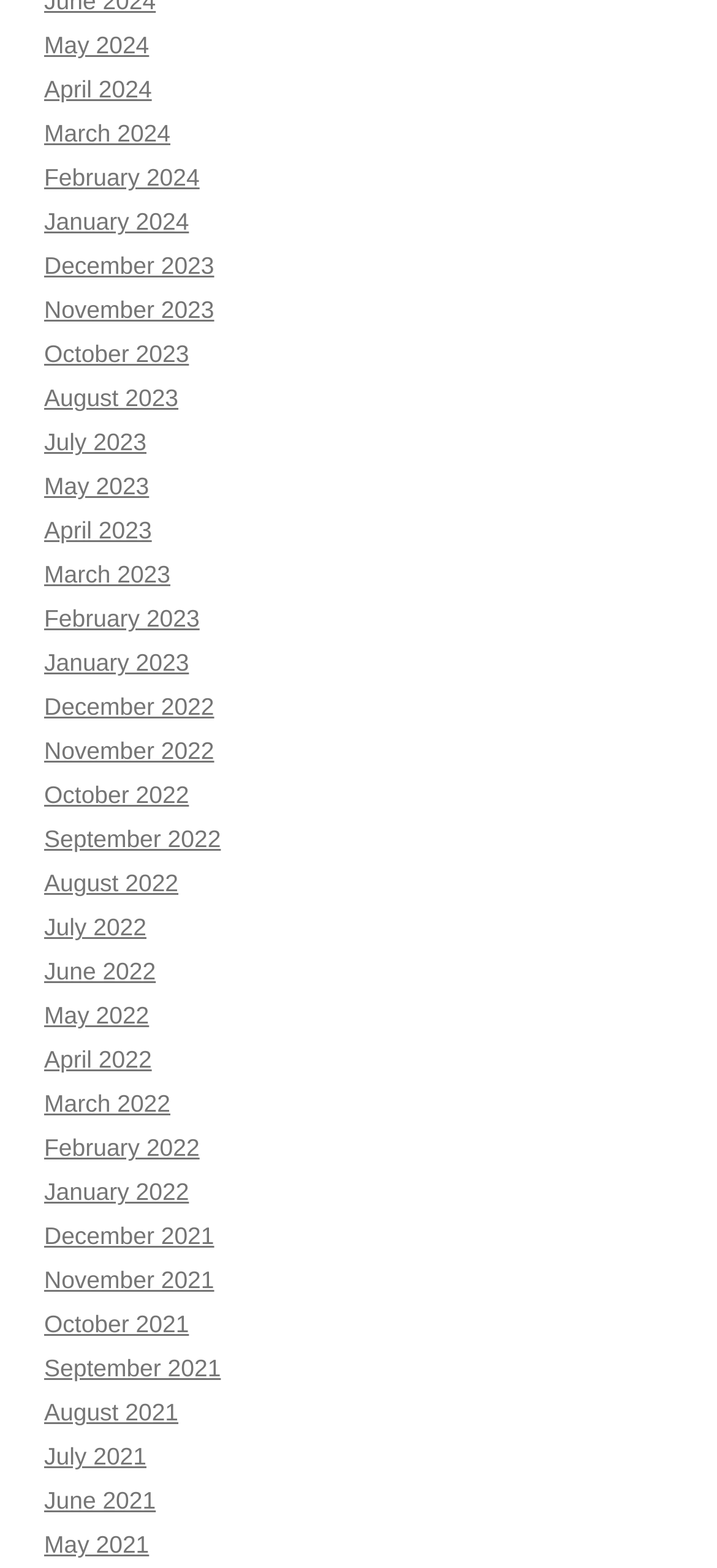What is the pattern of the links?
Based on the image, answer the question in a detailed manner.

By examining the list of links, I found that the pattern of the links is a list of monthly archives, with each link representing a month from 2021 to 2024.